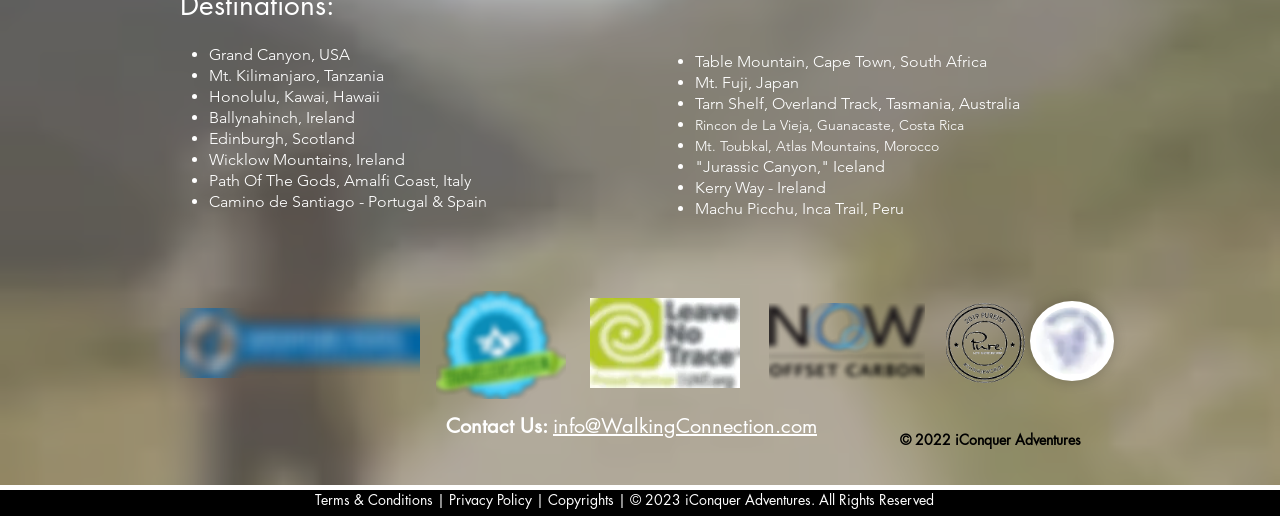Based on what you see in the screenshot, provide a thorough answer to this question: What is the name of the mountain in Tanzania?

I found the answer by looking at the list of destinations on the webpage, where I saw 'Mt. Kilimanjaro, Tanzania' listed as one of the options.